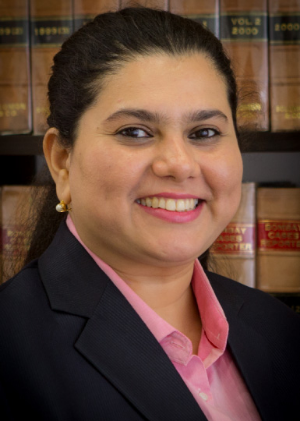Use a single word or phrase to answer the question:
What is the background of the image?

Library of law books